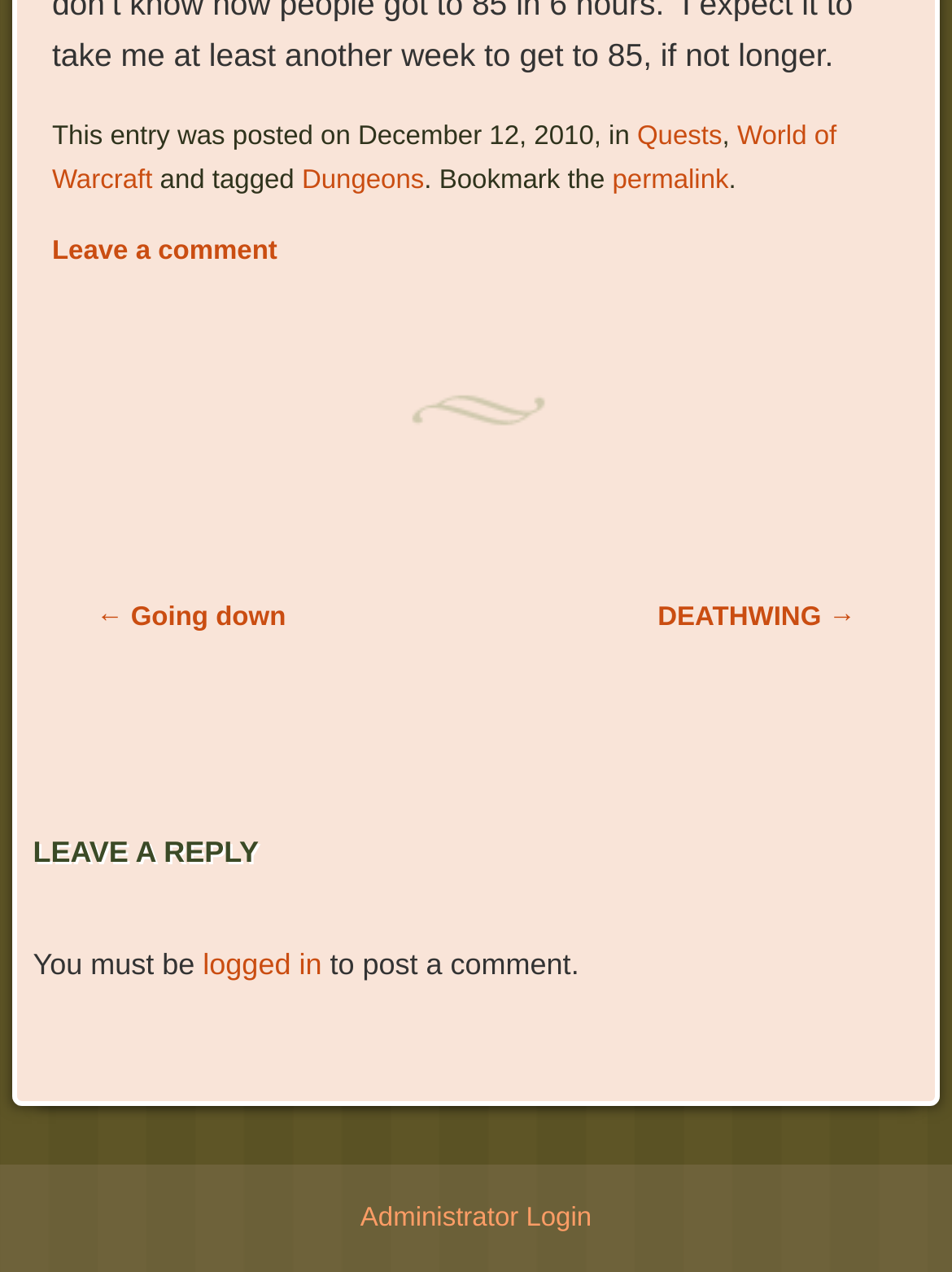Determine the bounding box coordinates of the clickable region to follow the instruction: "Click on the permalink".

[0.643, 0.131, 0.765, 0.154]